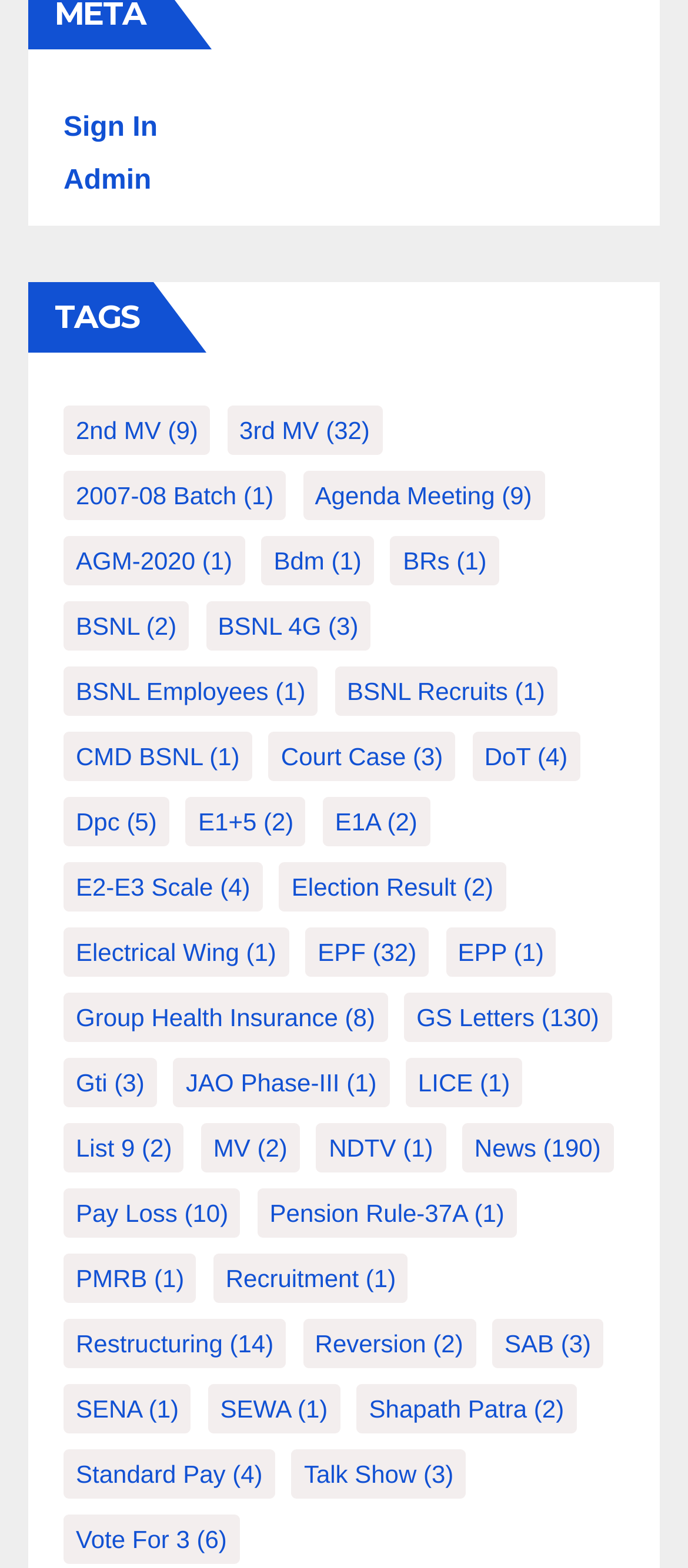Using the given description, provide the bounding box coordinates formatted as (top-left x, top-left y, bottom-right x, bottom-right y), with all values being floating point numbers between 0 and 1. Description: Reviews (0)

None